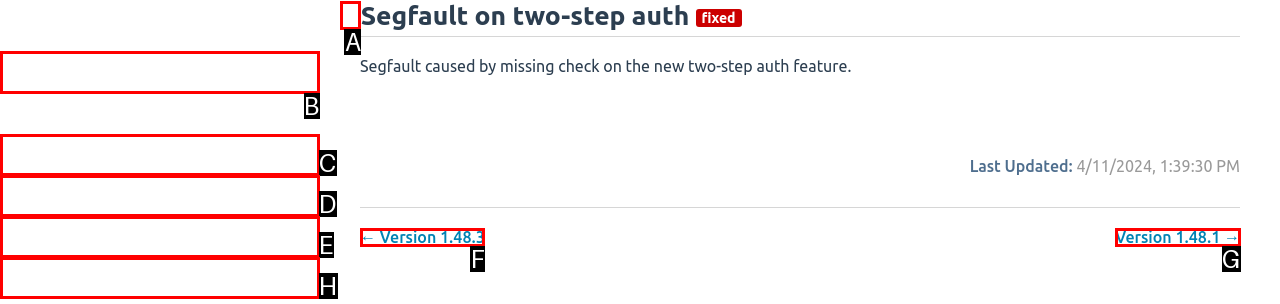Identify the option that corresponds to the given description: #. Reply with the letter of the chosen option directly.

A